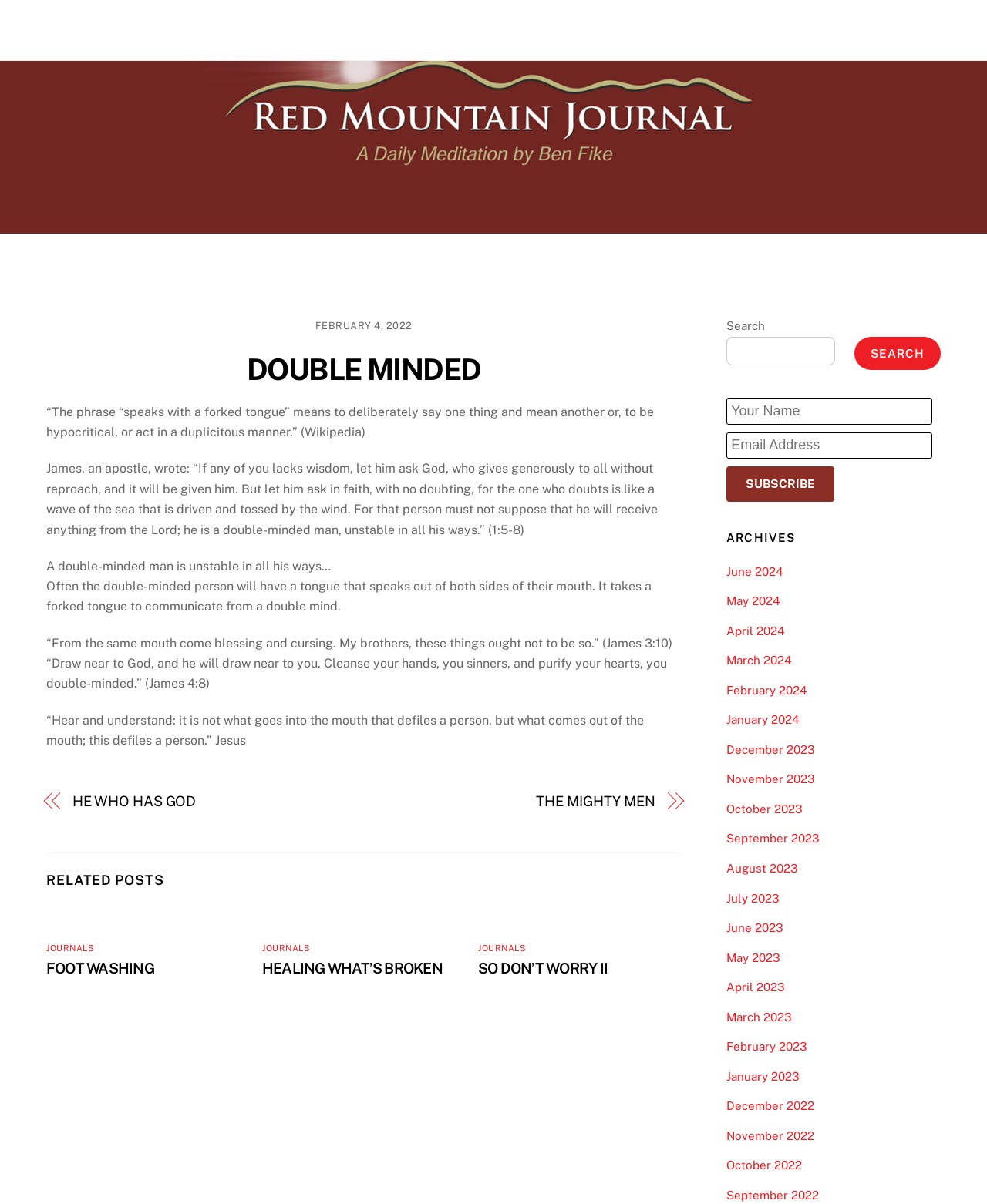Identify the bounding box coordinates of the clickable region to carry out the given instruction: "Search for something".

[0.736, 0.28, 0.846, 0.303]